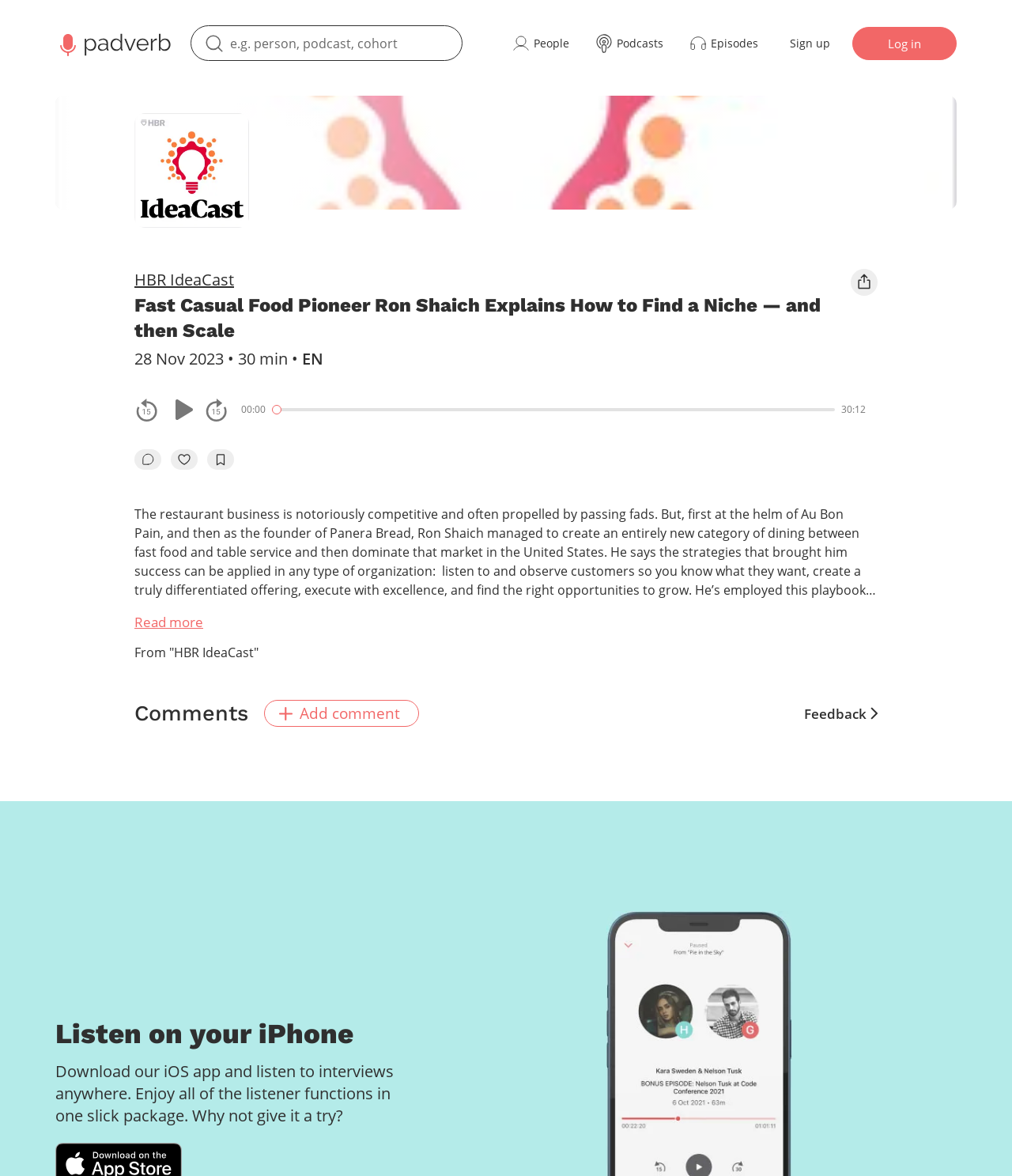What is the name of the podcast?
Based on the screenshot, provide your answer in one word or phrase.

HBR IdeaCast